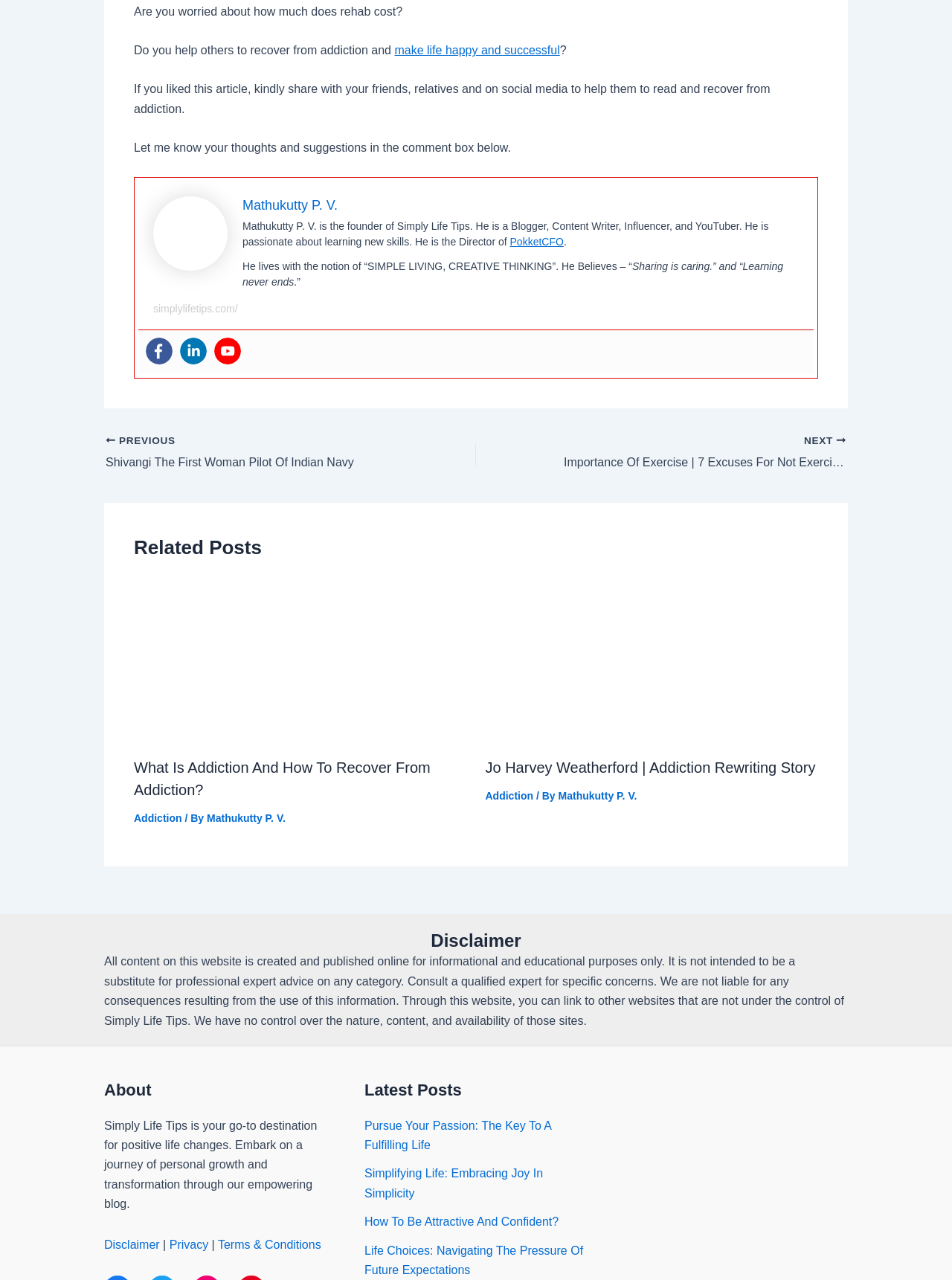Find and specify the bounding box coordinates that correspond to the clickable region for the instruction: "Post a comment".

None